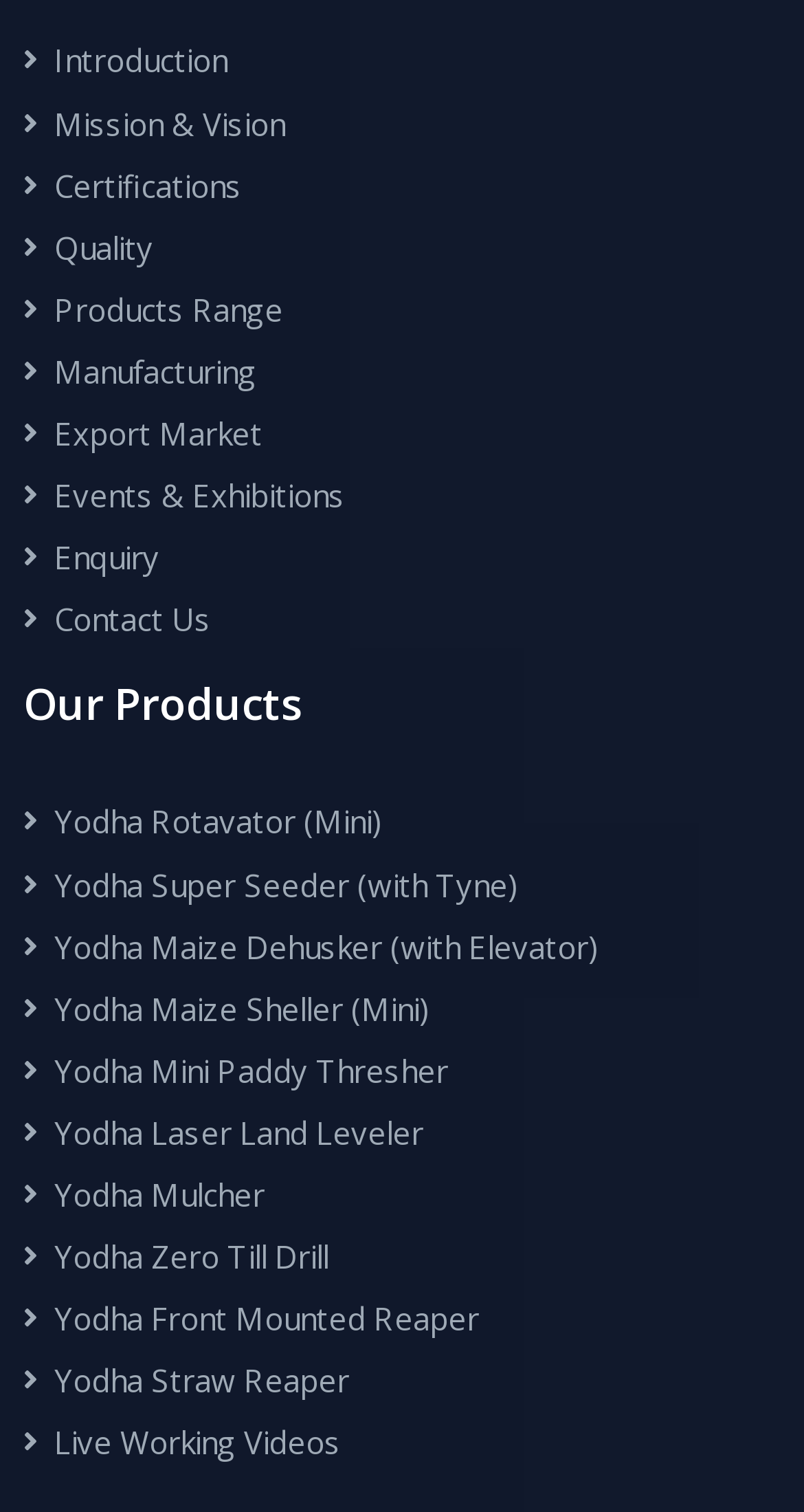Identify the bounding box of the HTML element described as: "Contact Us".

[0.067, 0.396, 0.262, 0.423]